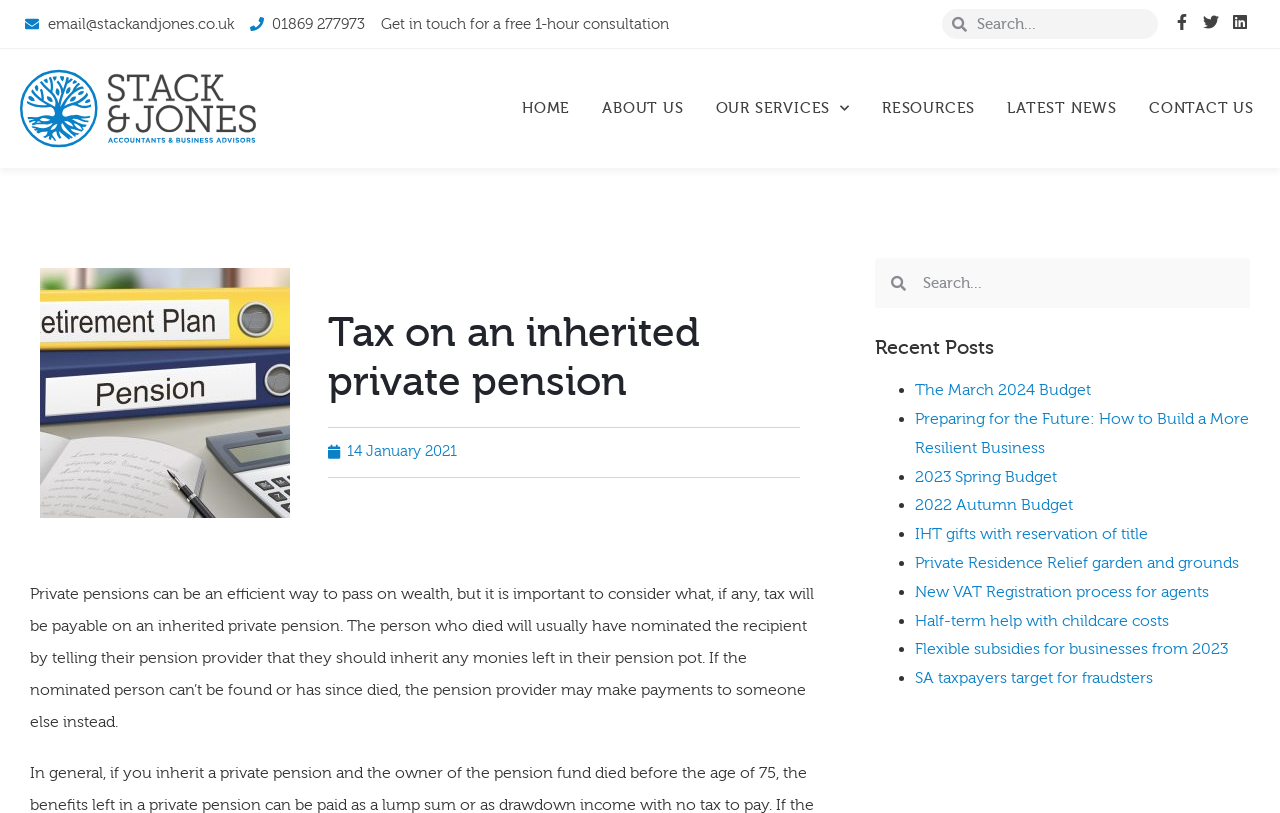Provide an in-depth description of the elements and layout of the webpage.

This webpage appears to be a tax consulting firm's website, specifically a page about tax on inherited private pensions. At the top left, there is a logo of Stack & Jones, accompanied by a link to the homepage. Next to the logo, there are contact details, including an email address and a phone number, each with a corresponding icon.

On the top right, there is a search bar with a search icon. Below the search bar, there is a navigation menu with links to different sections of the website, including Home, About Us, Our Services, Resources, Latest News, and Contact Us.

The main content of the page is divided into two sections. The top section has a heading "Tax on an inherited private pension" and a brief introduction to the topic. Below the introduction, there is a link to the publication date of the article, January 14, 2021.

The bottom section has a heading "Recent Posts" and lists several articles related to tax and finance, each with a bullet point and a link to the article. The articles are listed in a vertical column, with the most recent one at the top.

At the bottom of the page, there is another search bar, which is likely a duplicate of the one at the top.